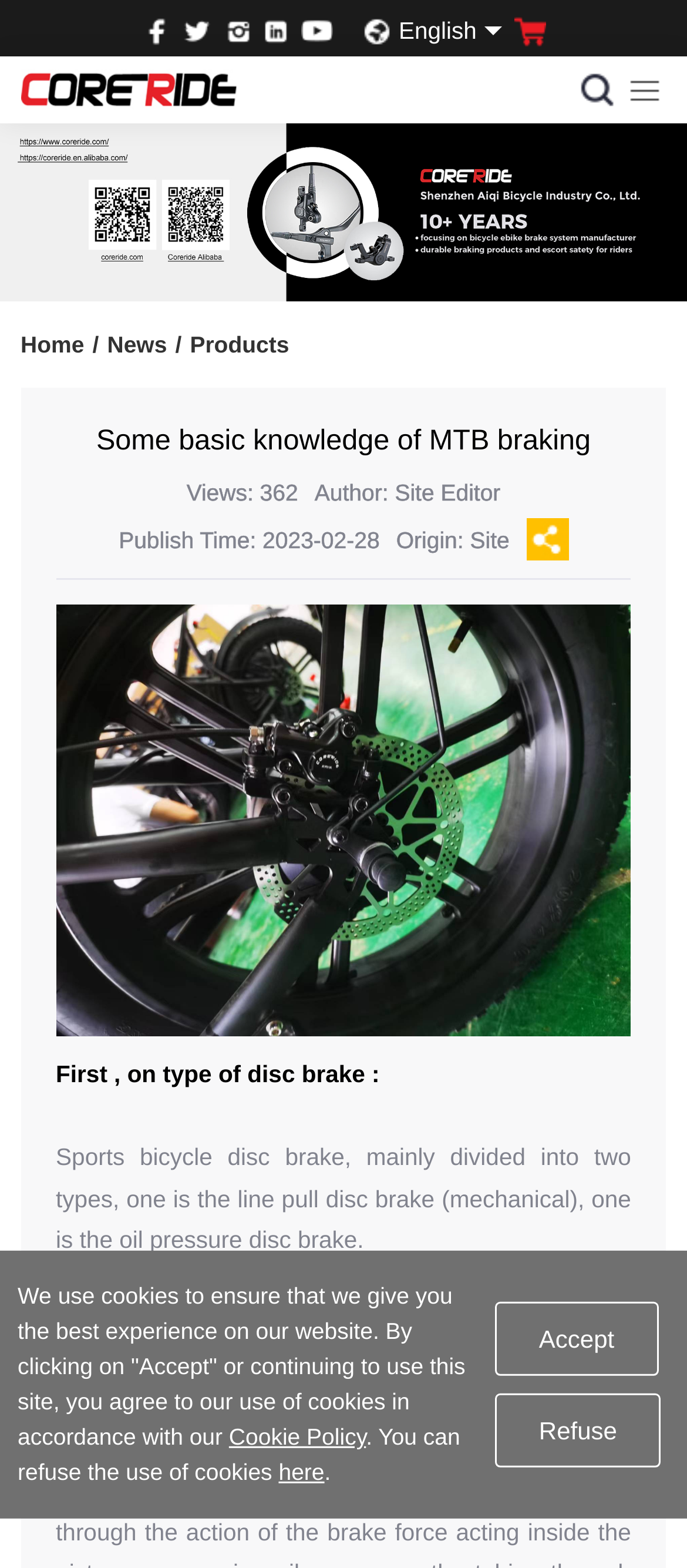What is the main category of the product?
Please answer the question as detailed as possible based on the image.

The main category of the product is ebike escooter braking system, which can be inferred from the title 'Some basic knowledge of MTB braking-Products-Coreride Brakes-focuing on ebike escooter braking system manufacturer'.